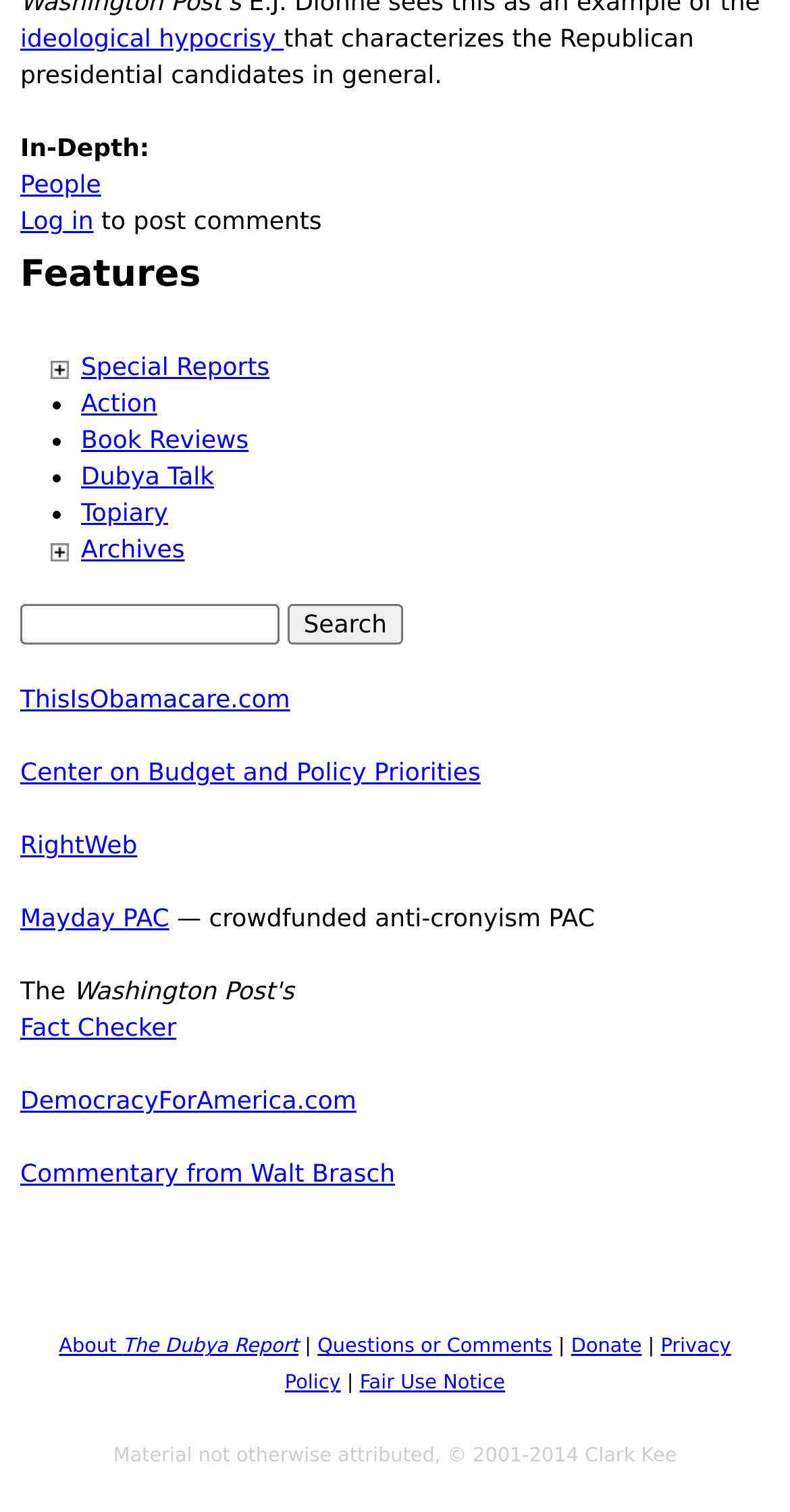Determine the bounding box coordinates for the area you should click to complete the following instruction: "check Archives".

[0.103, 0.354, 0.234, 0.373]